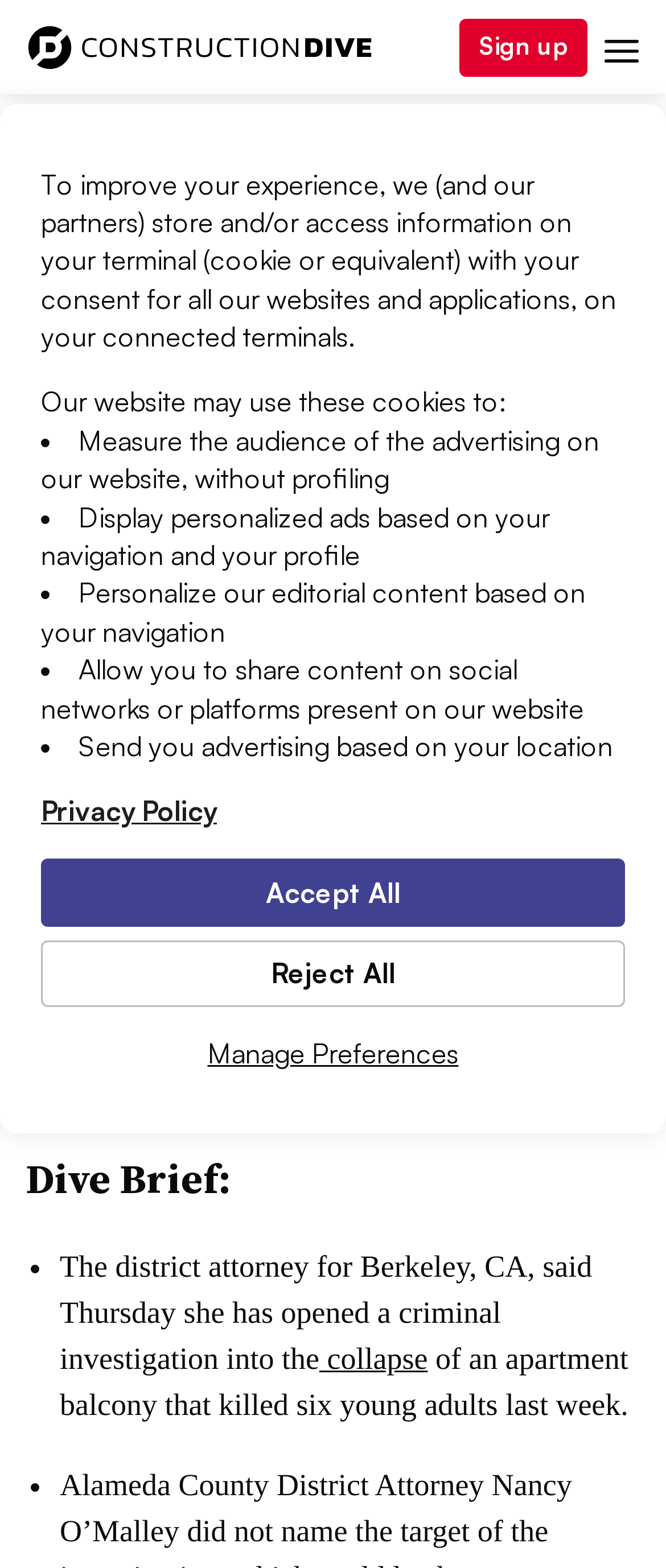Locate the bounding box coordinates of the segment that needs to be clicked to meet this instruction: "Click the 'Sign up' link".

[0.69, 0.011, 0.882, 0.048]